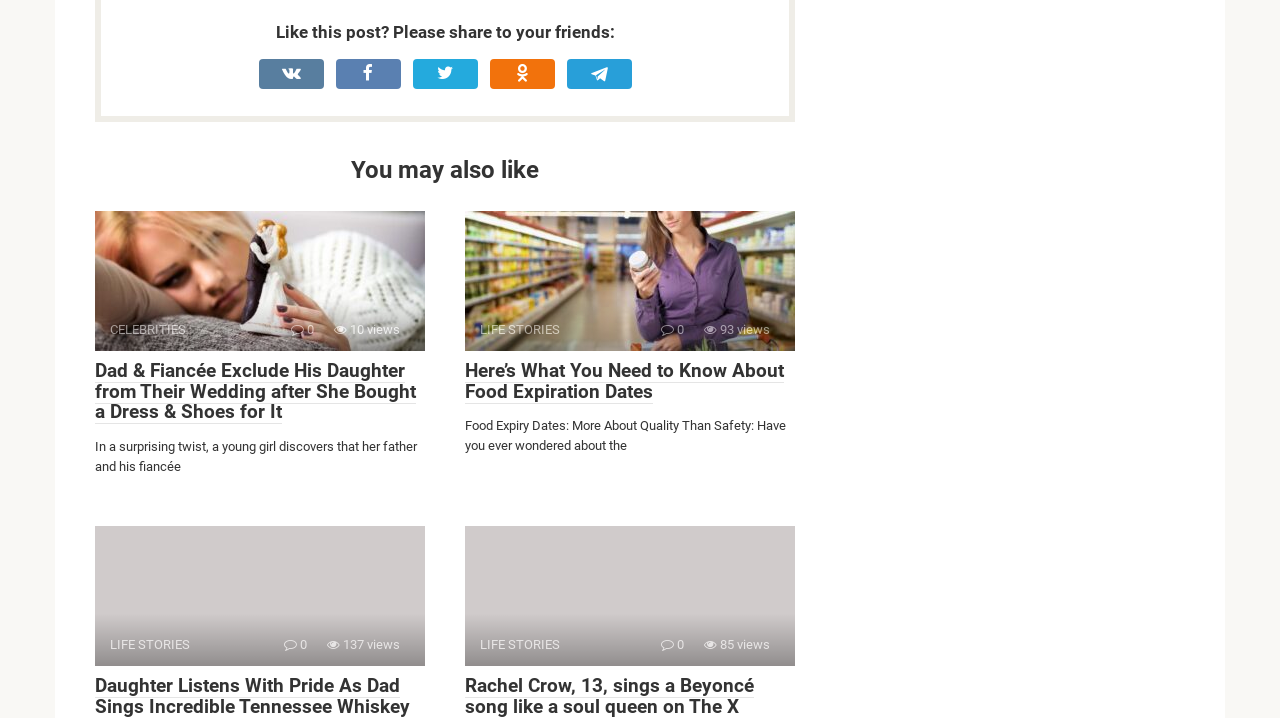How many articles are on this page? Based on the image, give a response in one word or a short phrase.

4